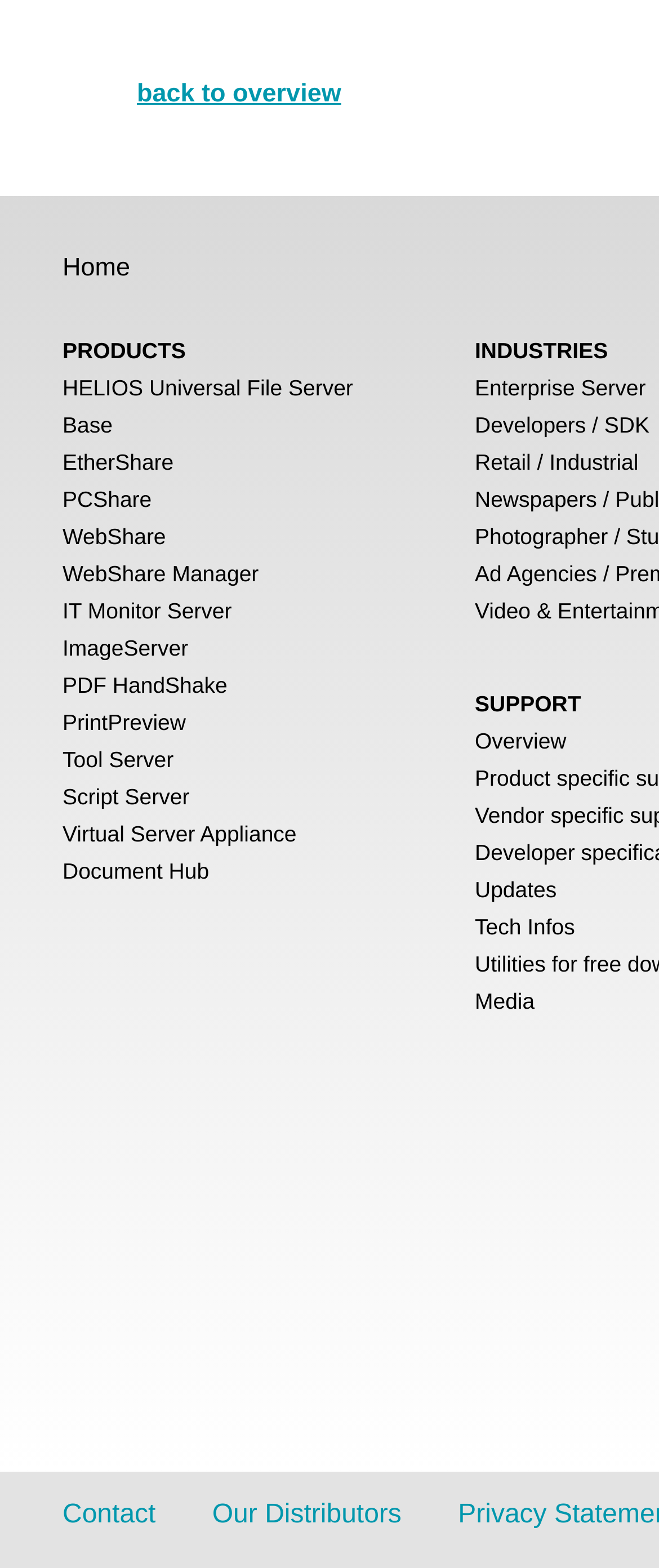For the element described, predict the bounding box coordinates as (top-left x, top-left y, bottom-right x, bottom-right y). All values should be between 0 and 1. Element description: here

None